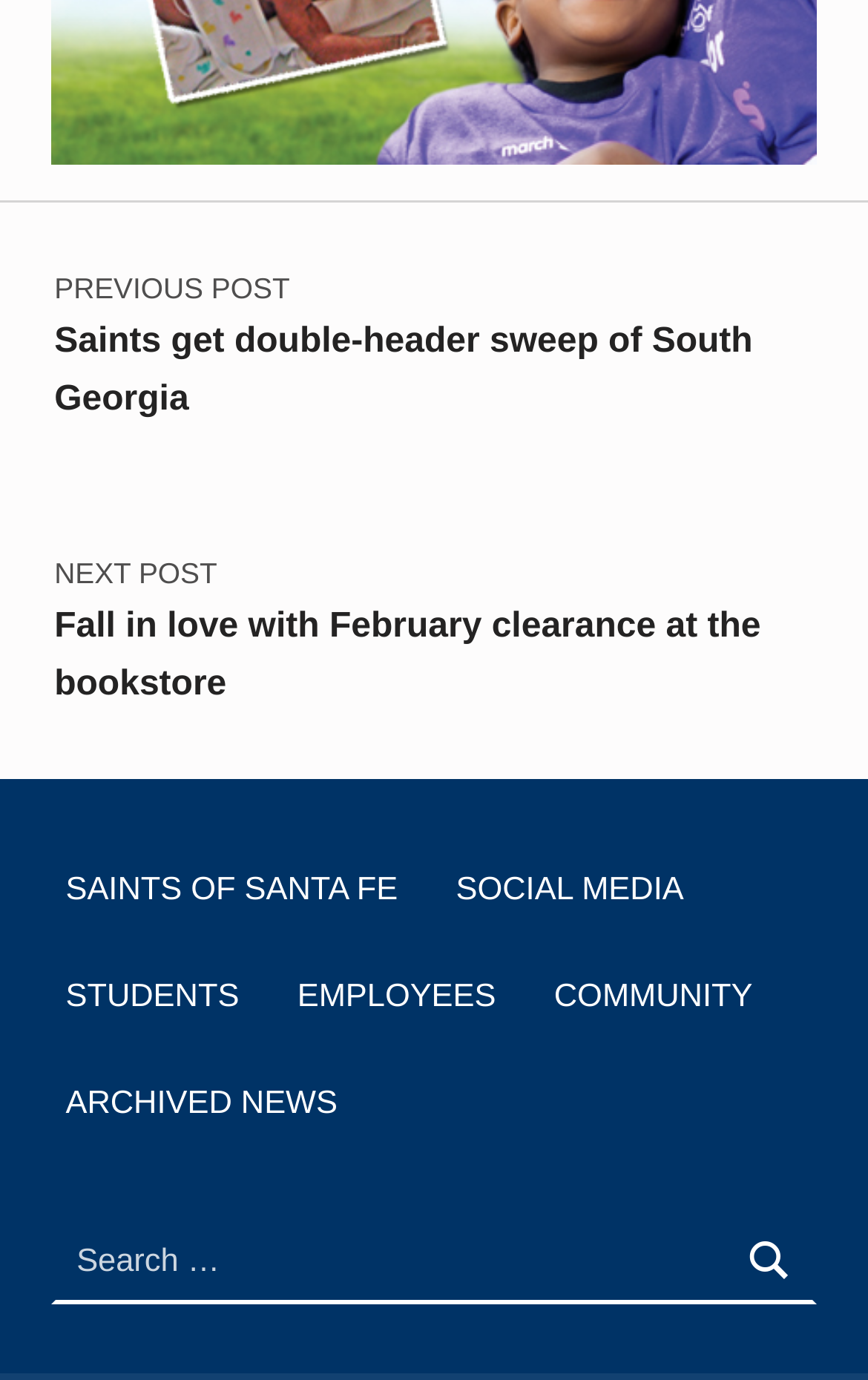Please determine the bounding box coordinates of the section I need to click to accomplish this instruction: "Visit Solarmovies.to".

None